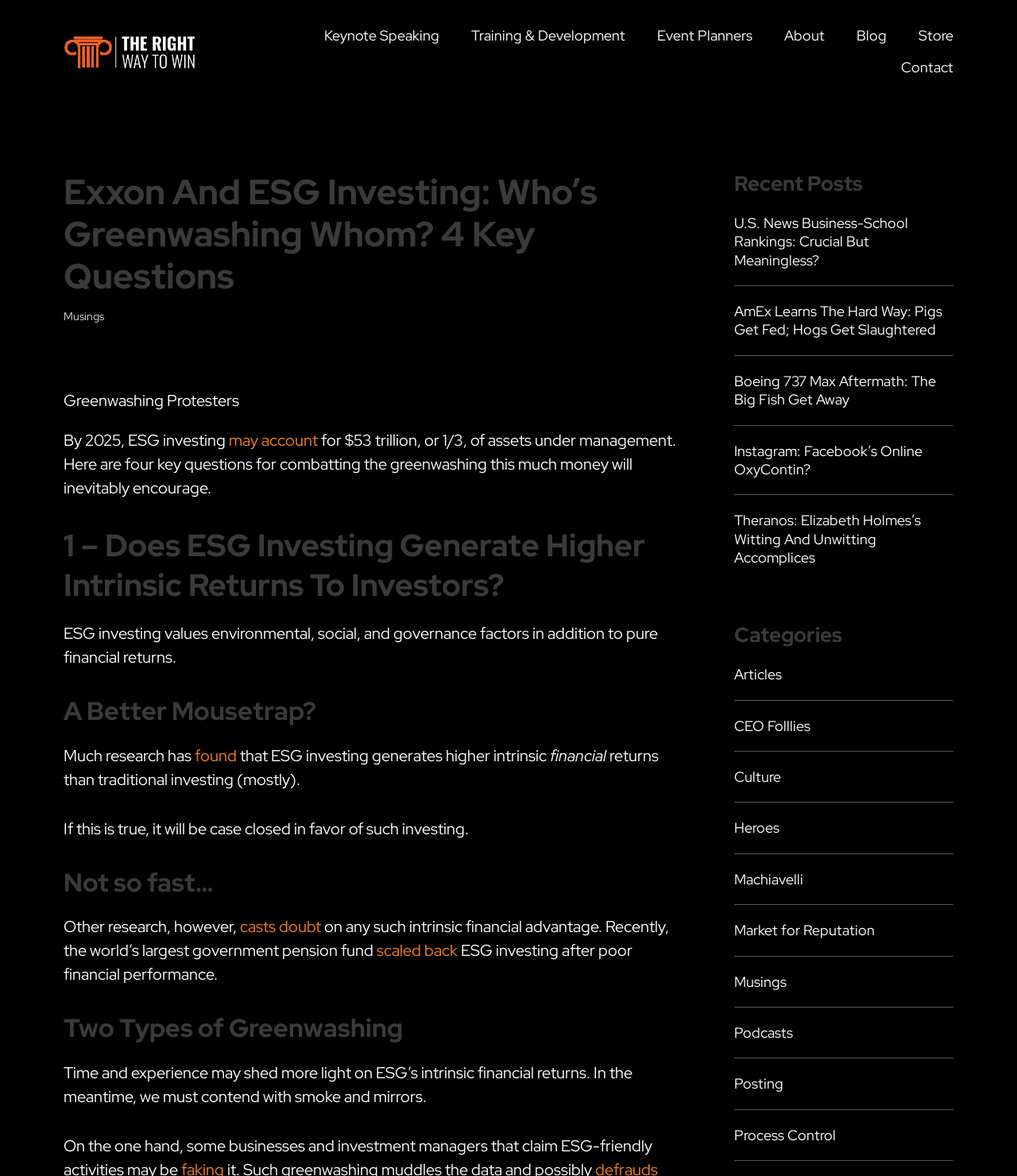Locate the bounding box coordinates of the area to click to fulfill this instruction: "Click on the 'Keynote Speaking' link". The bounding box should be presented as four float numbers between 0 and 1, in the order [left, top, right, bottom].

[0.319, 0.024, 0.432, 0.037]